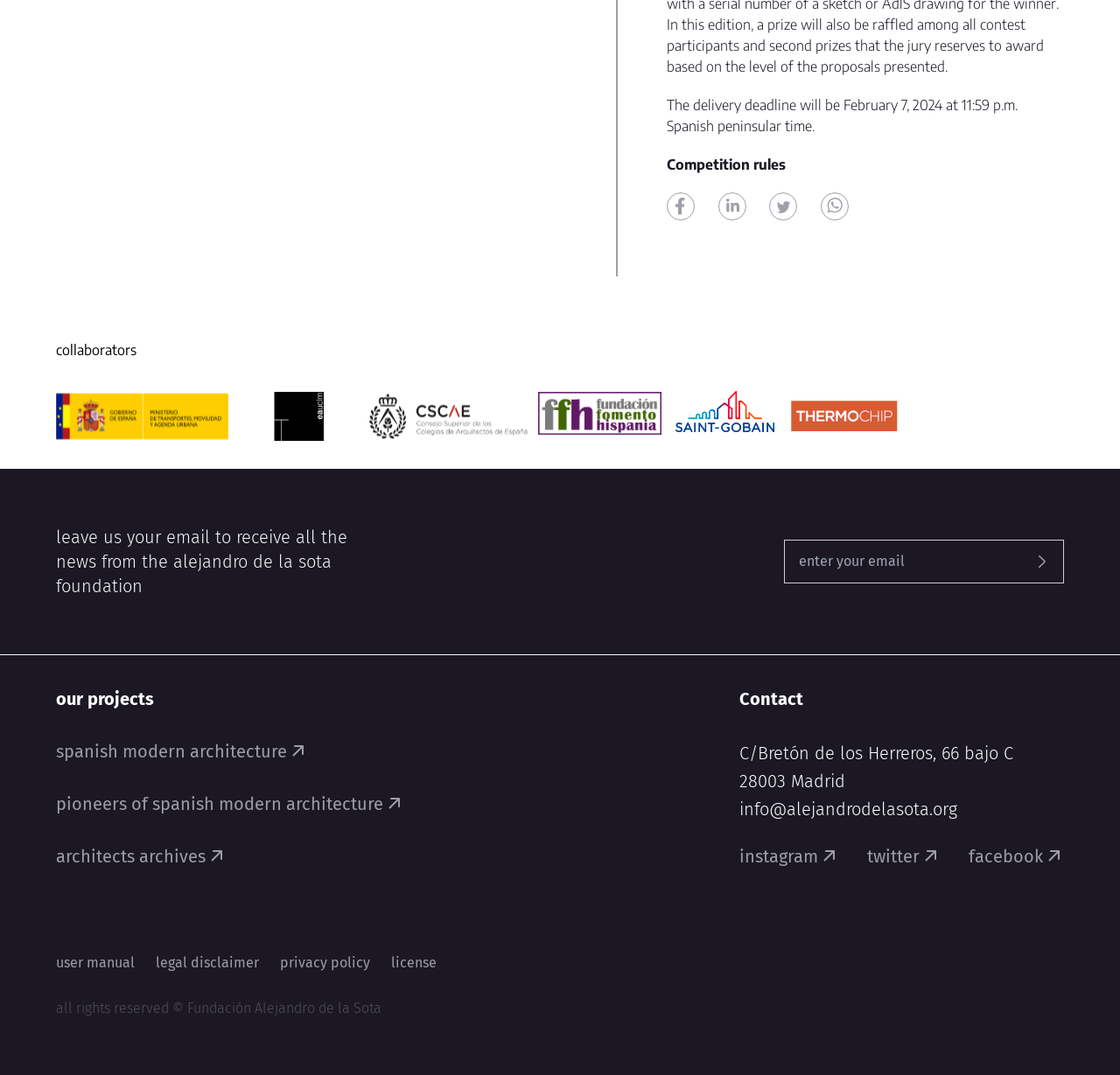Please identify the bounding box coordinates of the element that needs to be clicked to perform the following instruction: "Click the 'Competition rules' link".

[0.595, 0.145, 0.702, 0.161]